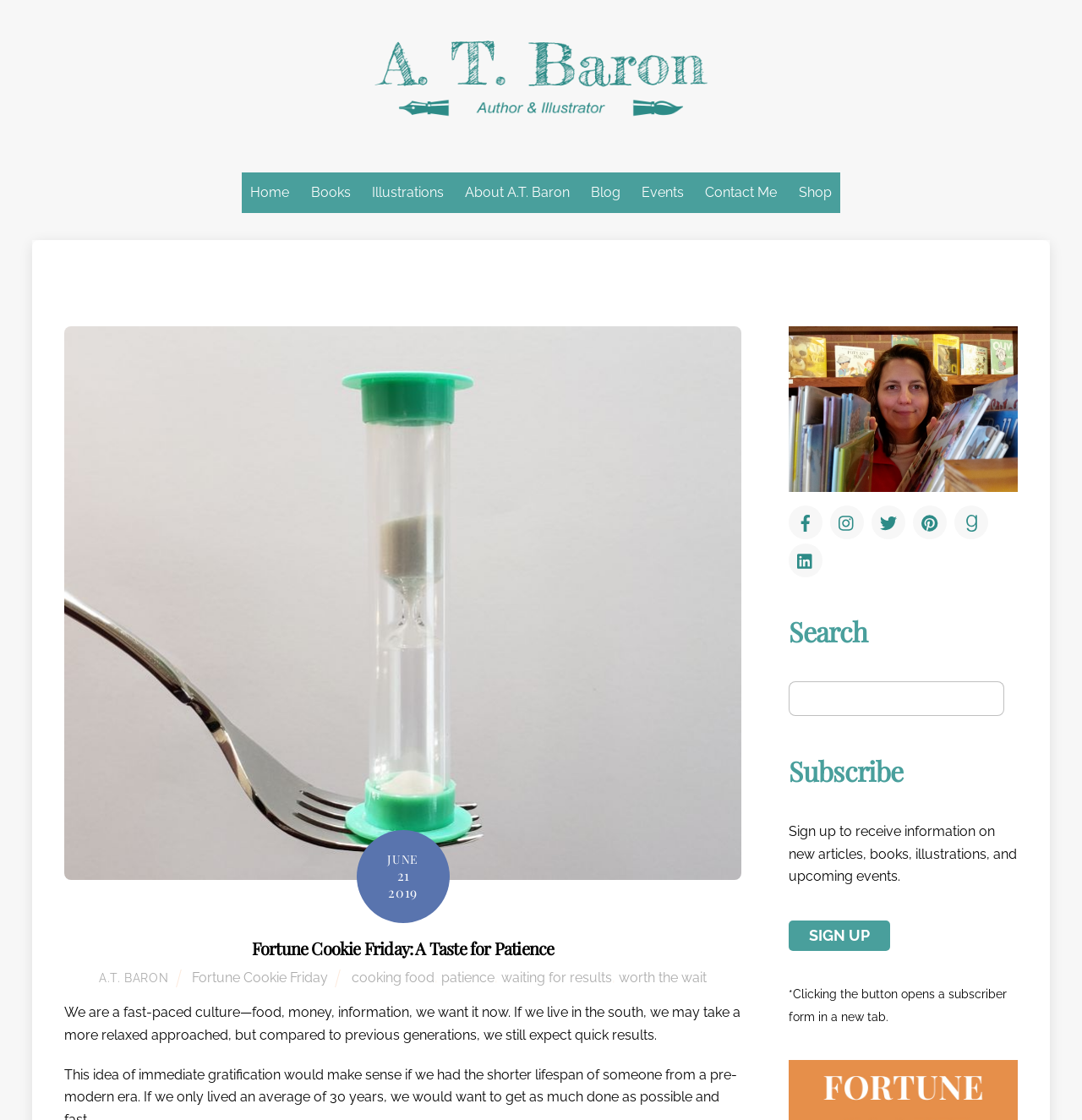Locate the bounding box coordinates of the element that needs to be clicked to carry out the instruction: "Click on the 'Home' link". The coordinates should be given as four float numbers ranging from 0 to 1, i.e., [left, top, right, bottom].

[0.223, 0.154, 0.276, 0.19]